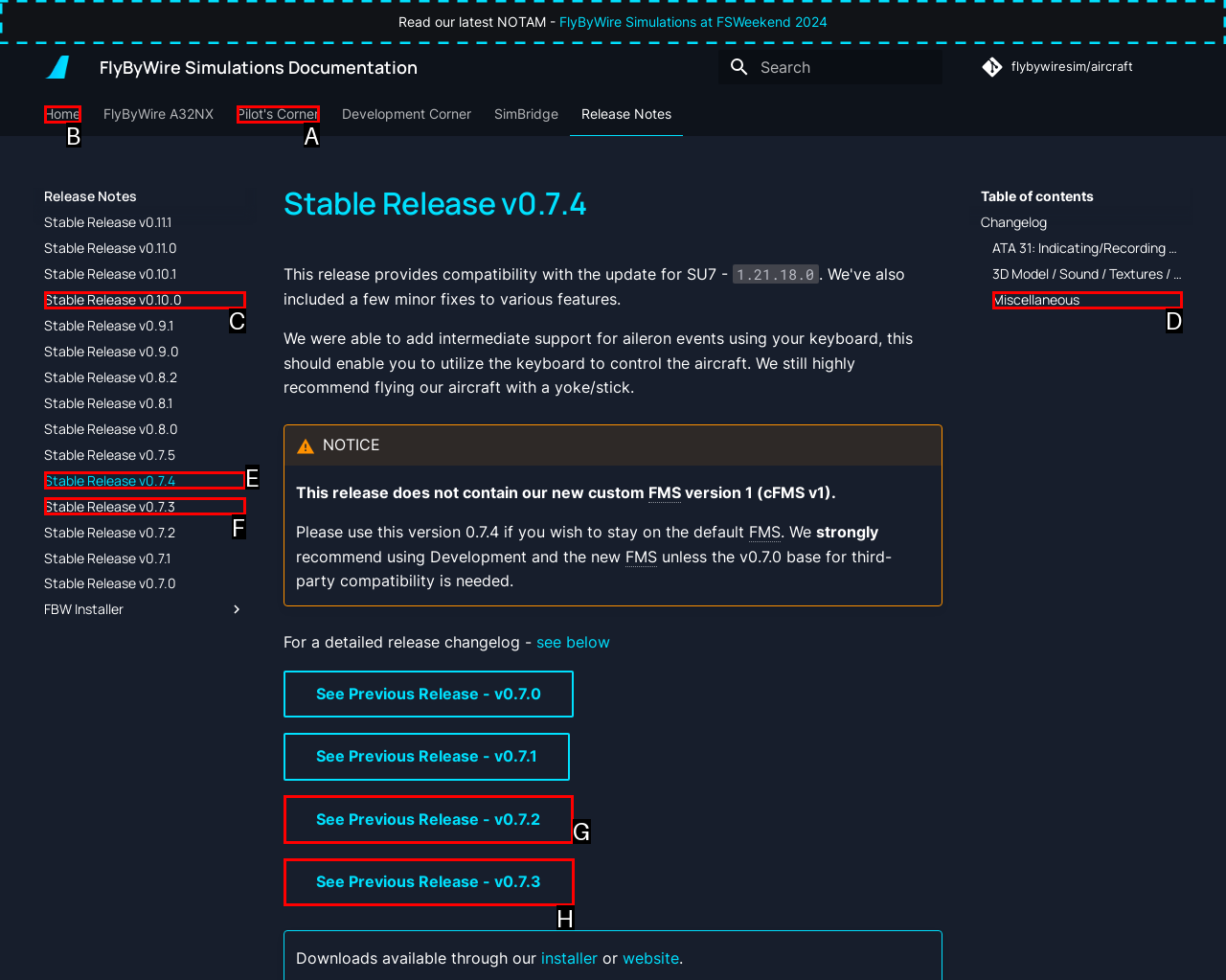Tell me which one HTML element I should click to complete the following instruction: Go to the Home page
Answer with the option's letter from the given choices directly.

B